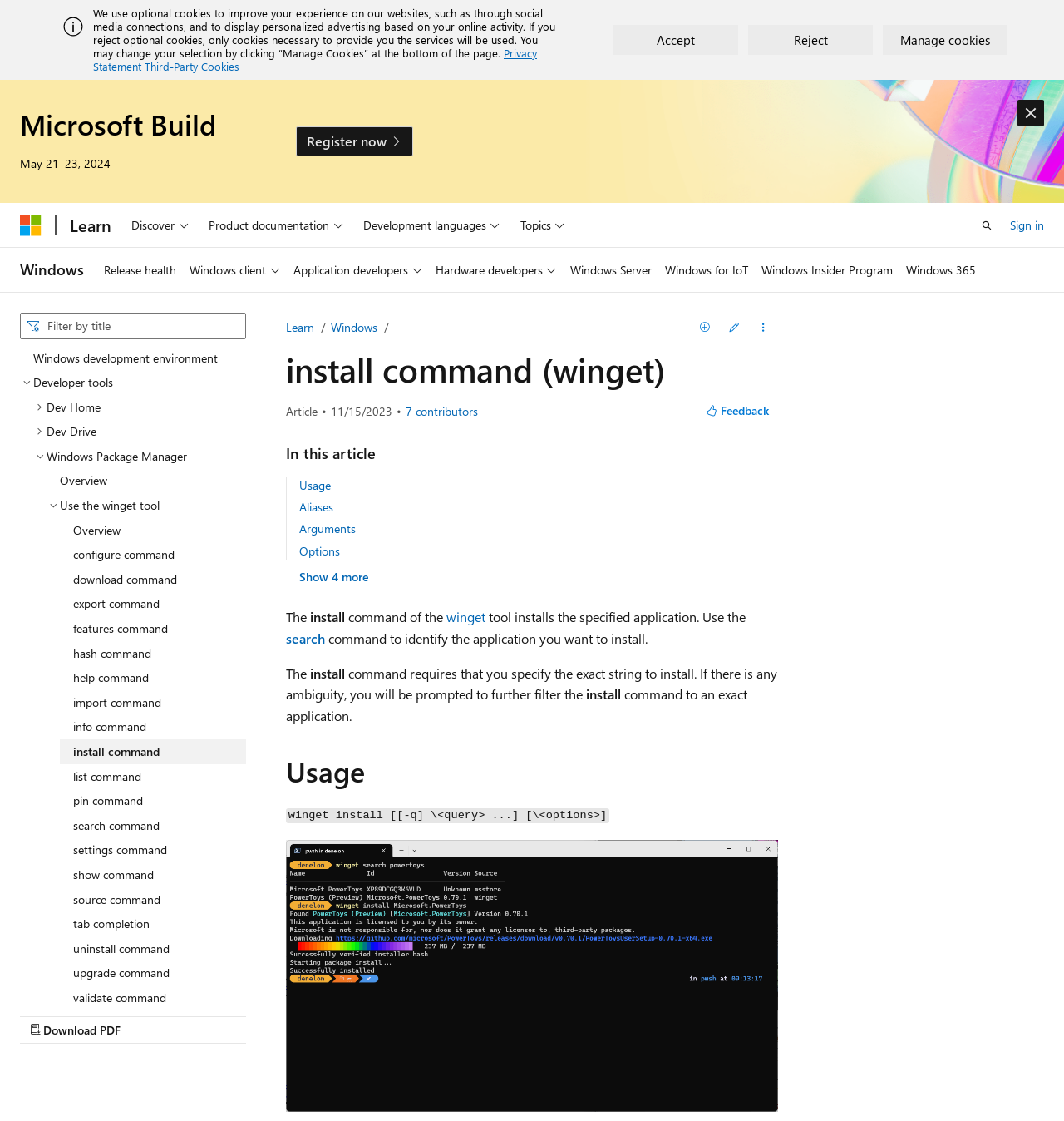Extract the bounding box coordinates of the UI element described by: "Windows development environment". The coordinates should include four float numbers ranging from 0 to 1, e.g., [left, top, right, bottom].

[0.019, 0.308, 0.231, 0.33]